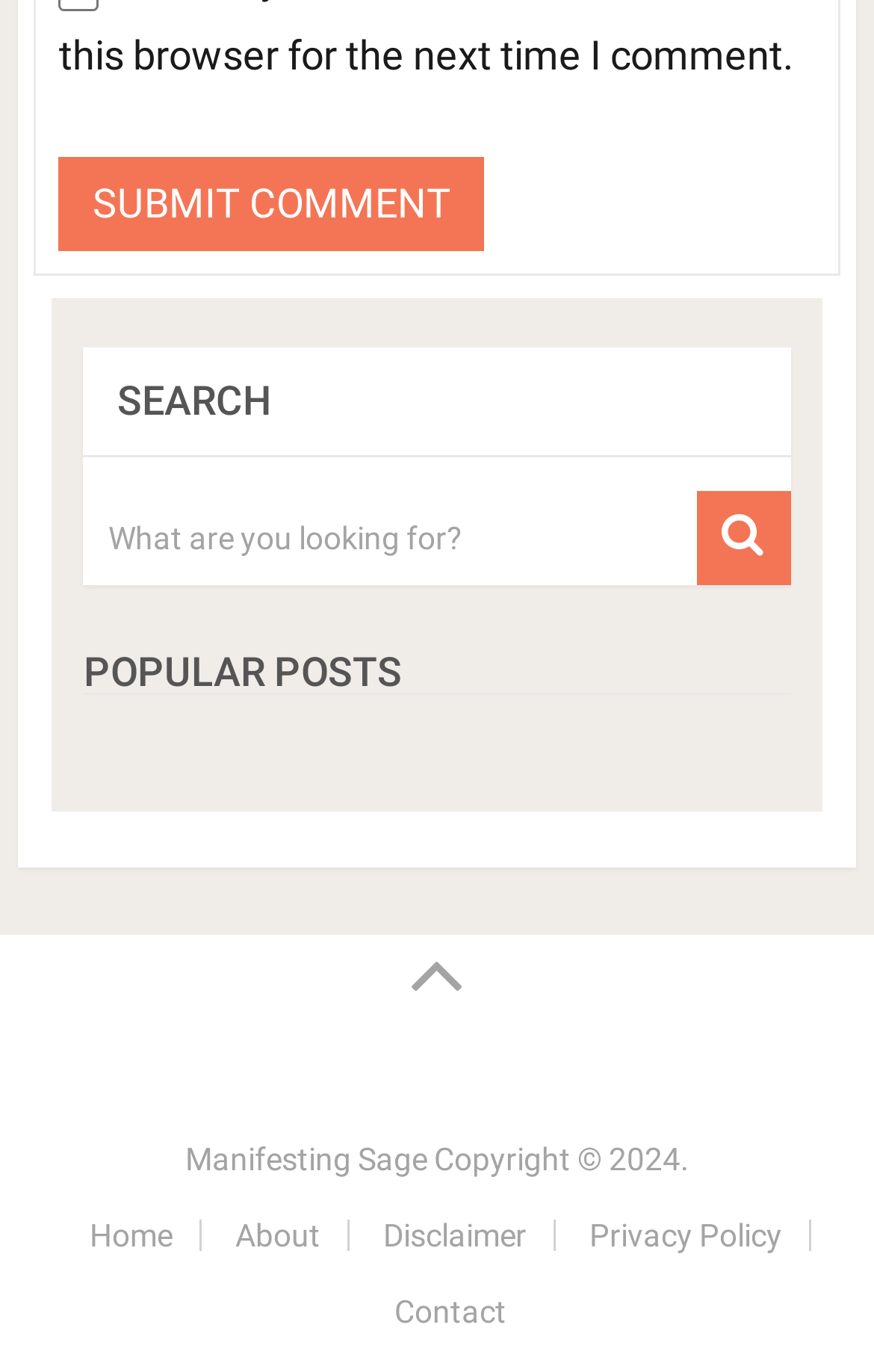Specify the bounding box coordinates of the region I need to click to perform the following instruction: "contact us". The coordinates must be four float numbers in the range of 0 to 1, i.e., [left, top, right, bottom].

[0.451, 0.943, 0.579, 0.969]